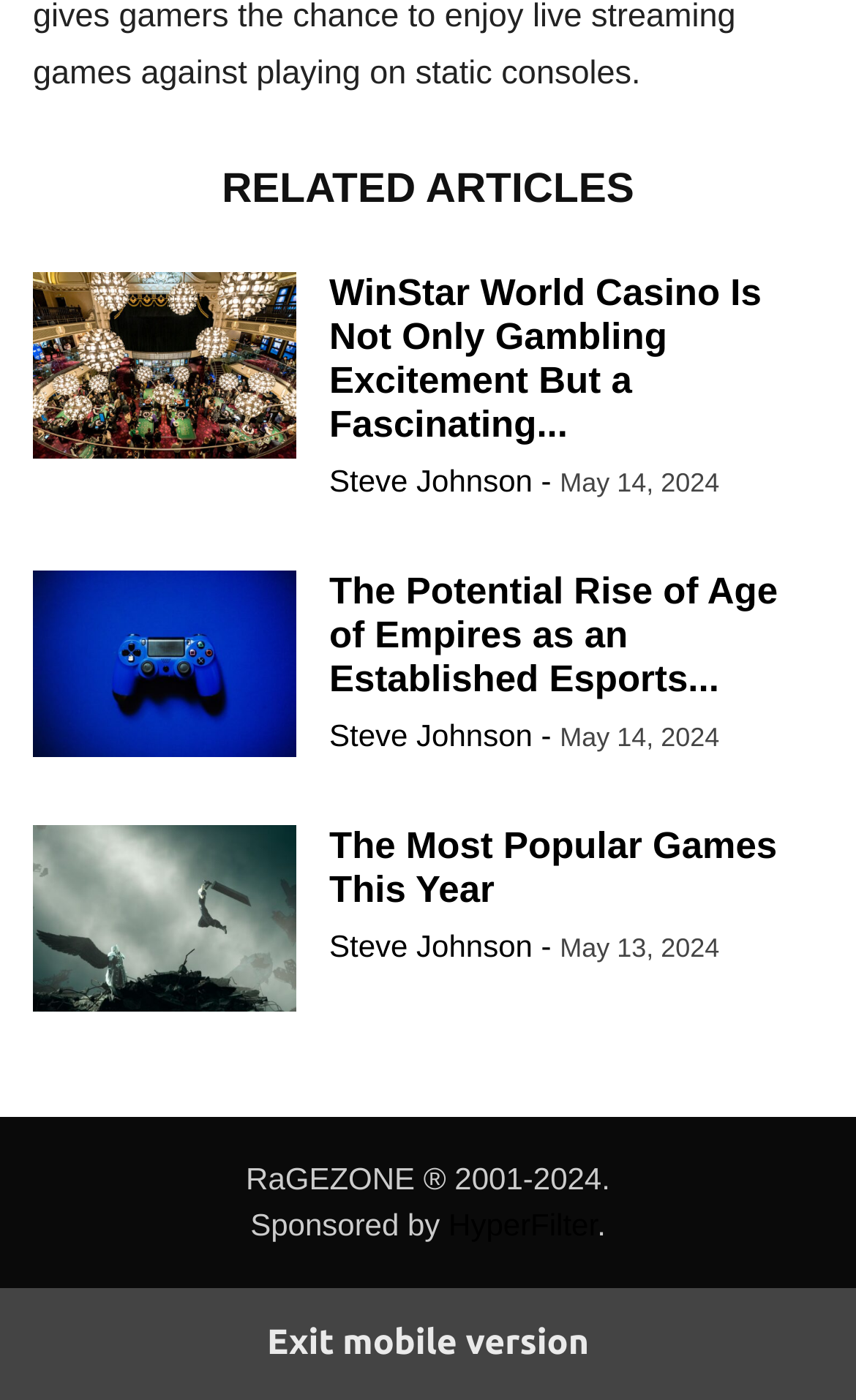Please answer the following question using a single word or phrase: Who is the author of the first article?

Steve Johnson